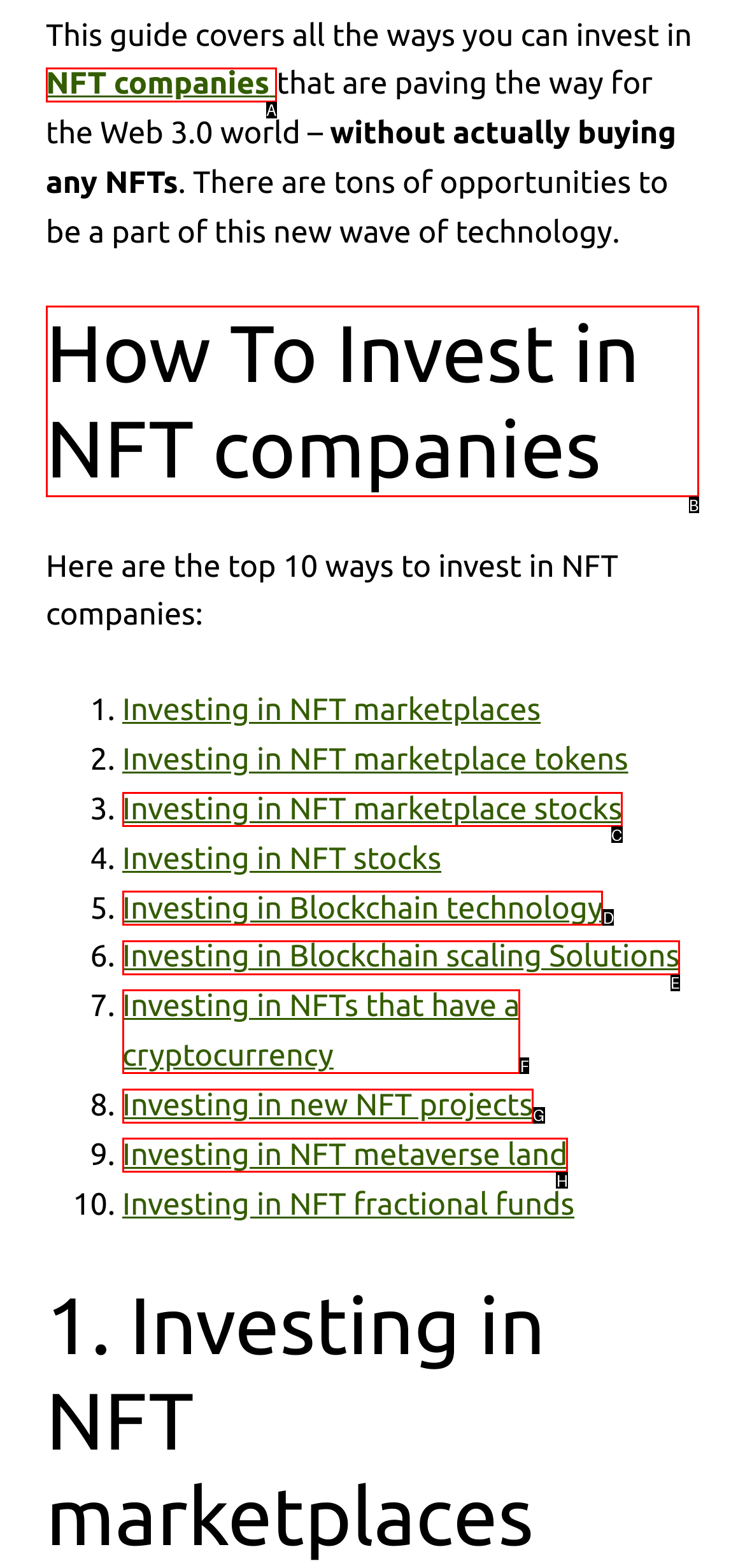Choose the UI element to click on to achieve this task: Read 'How To Invest in NFT companies'. Reply with the letter representing the selected element.

B